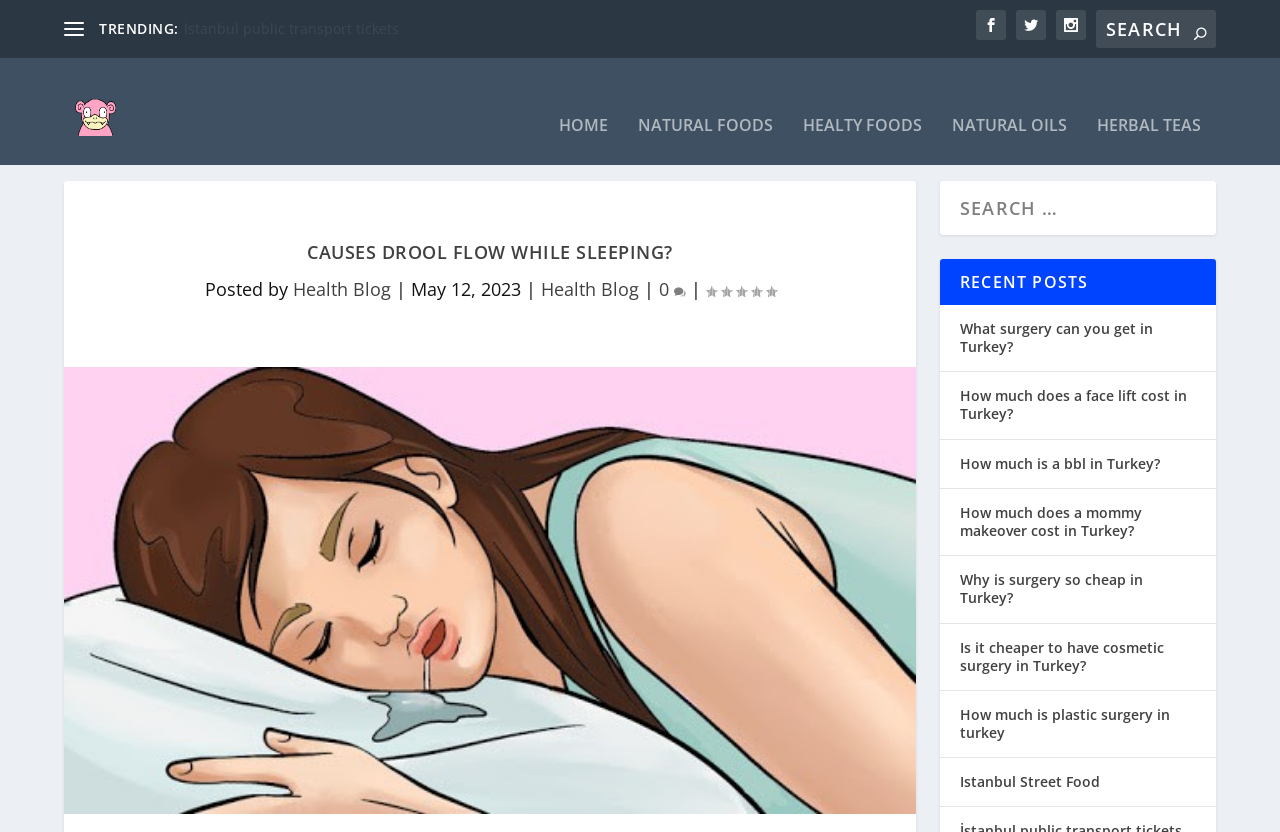How many trending links are there?
Using the image as a reference, give a one-word or short phrase answer.

1